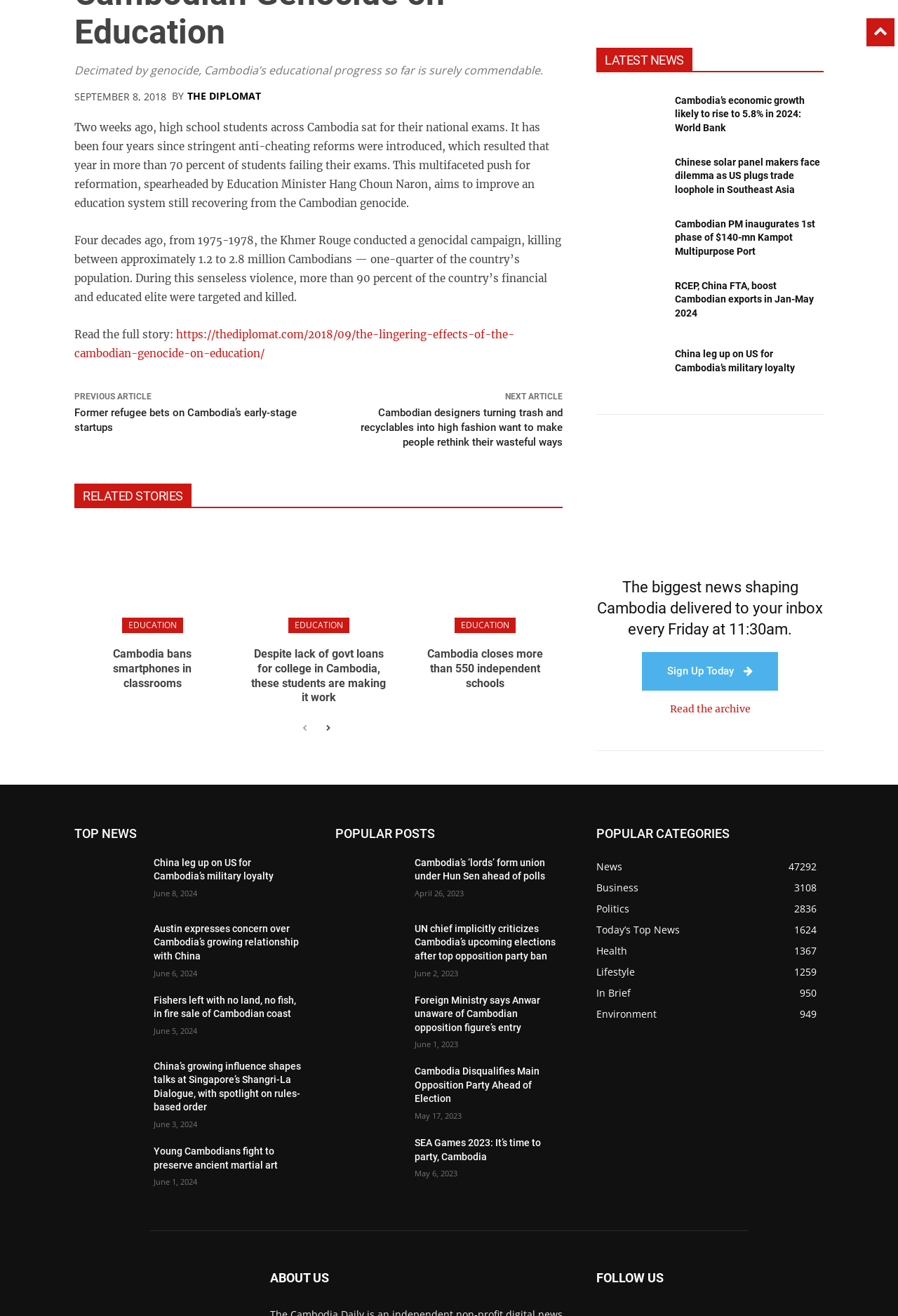Pinpoint the bounding box coordinates of the area that must be clicked to complete this instruction: "Read the full story".

[0.083, 0.249, 0.196, 0.259]